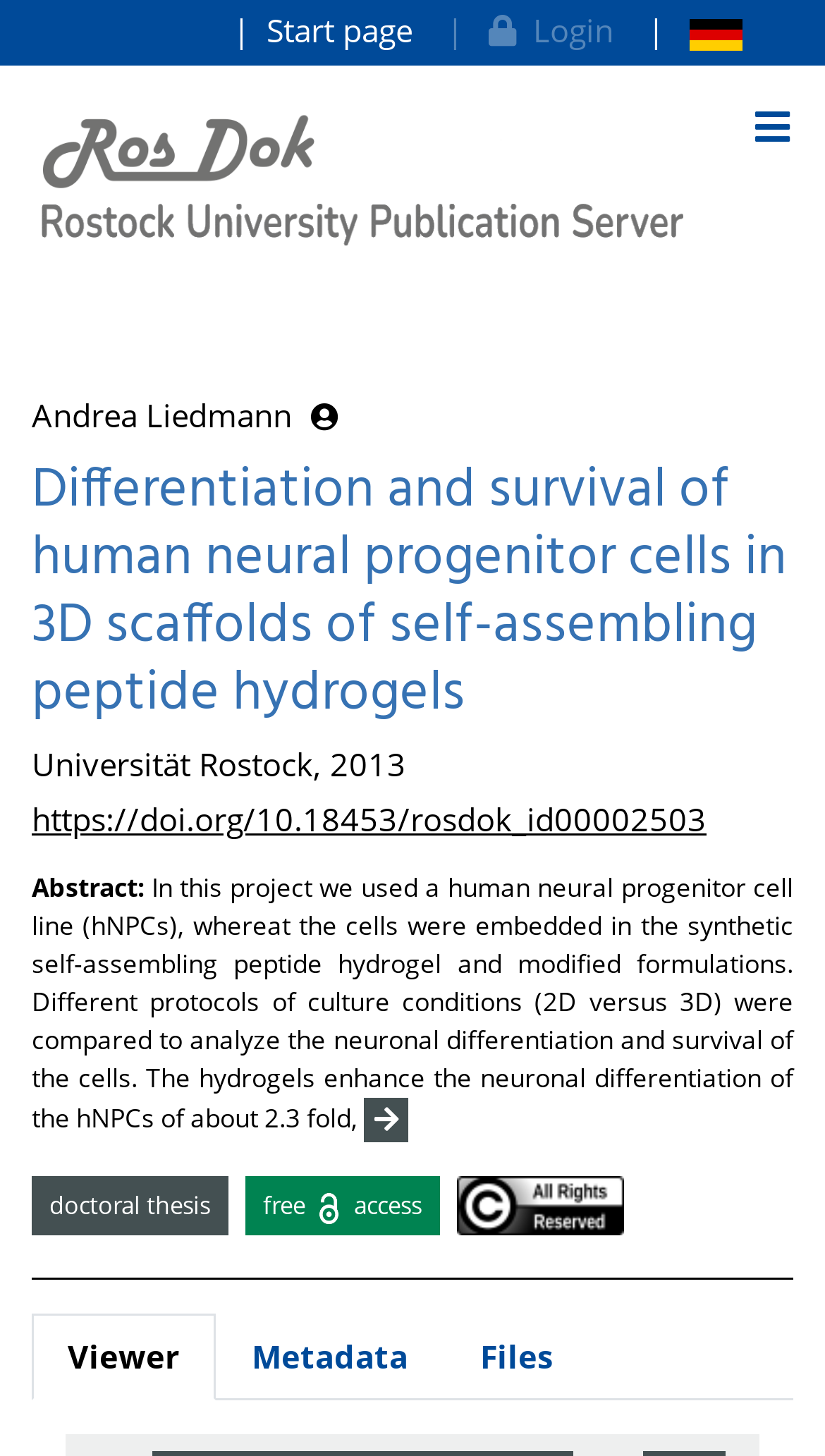Point out the bounding box coordinates of the section to click in order to follow this instruction: "Login".

[0.521, 0.0, 0.764, 0.042]